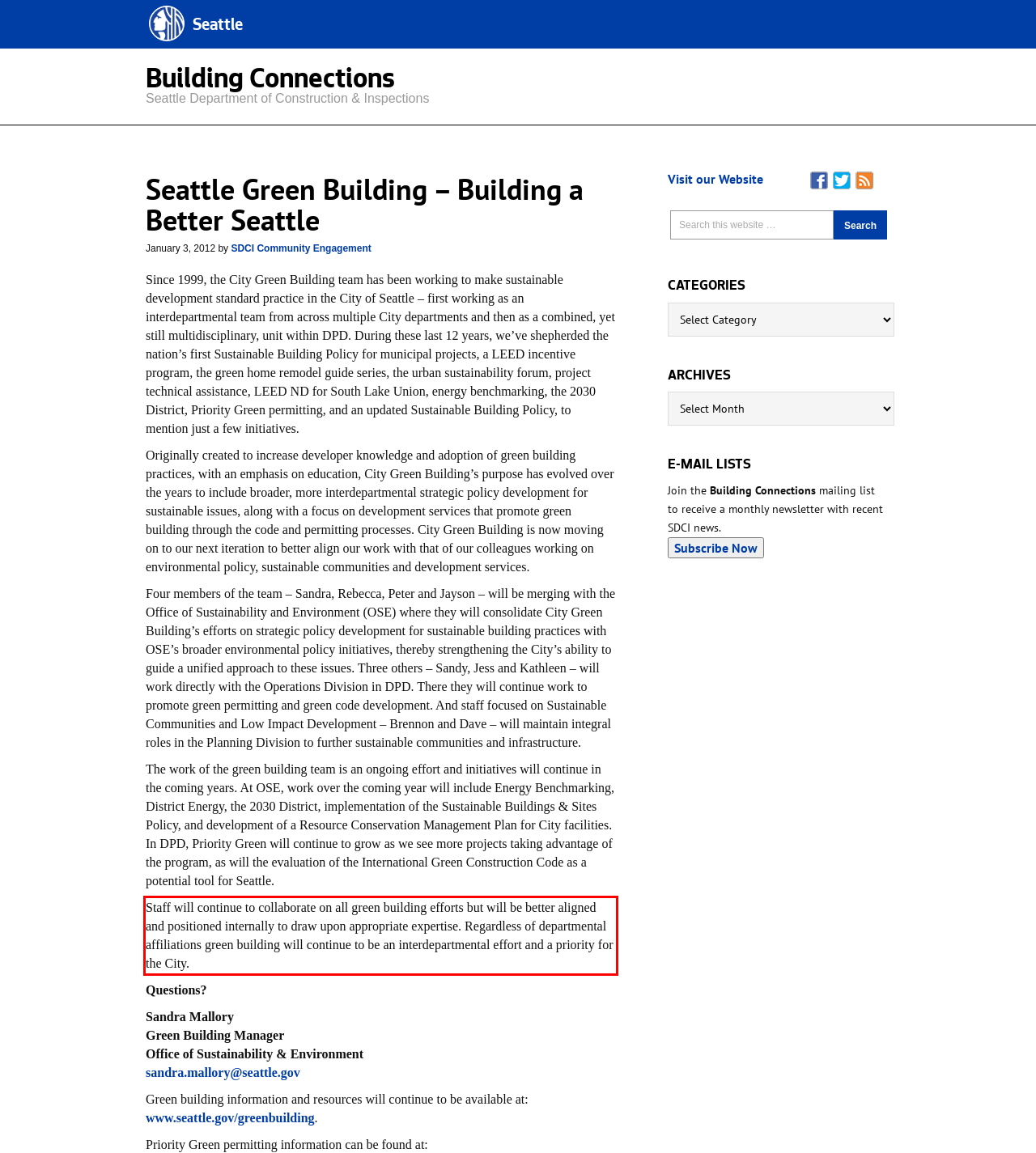Within the provided webpage screenshot, find the red rectangle bounding box and perform OCR to obtain the text content.

Staff will continue to collaborate on all green building efforts but will be better aligned and positioned internally to draw upon appropriate expertise. Regardless of departmental affiliations green building will continue to be an interdepartmental effort and a priority for the City.